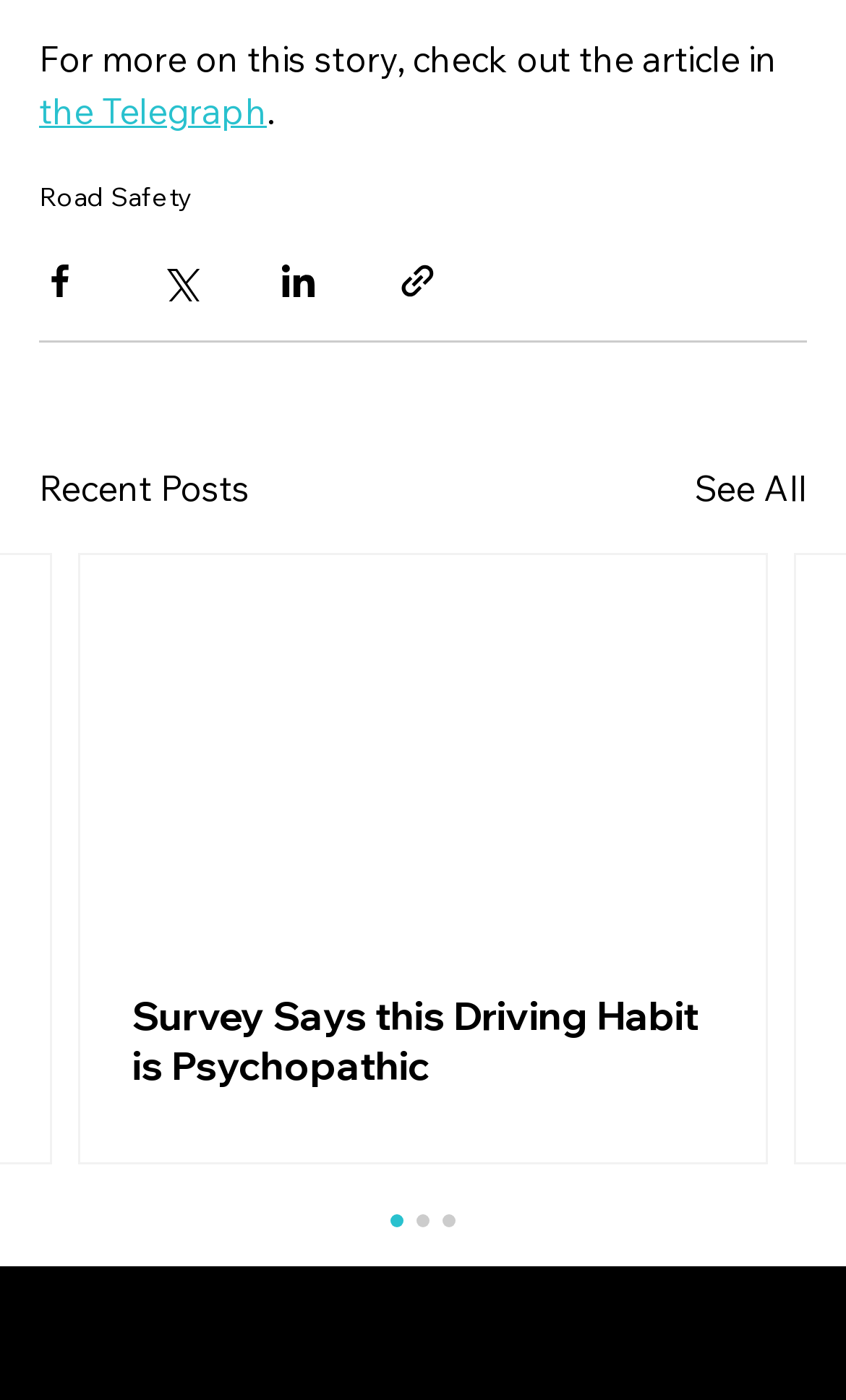Provide the bounding box coordinates of the area you need to click to execute the following instruction: "Read the article Survey Says this Driving Habit is Psychopathic".

[0.156, 0.708, 0.844, 0.78]